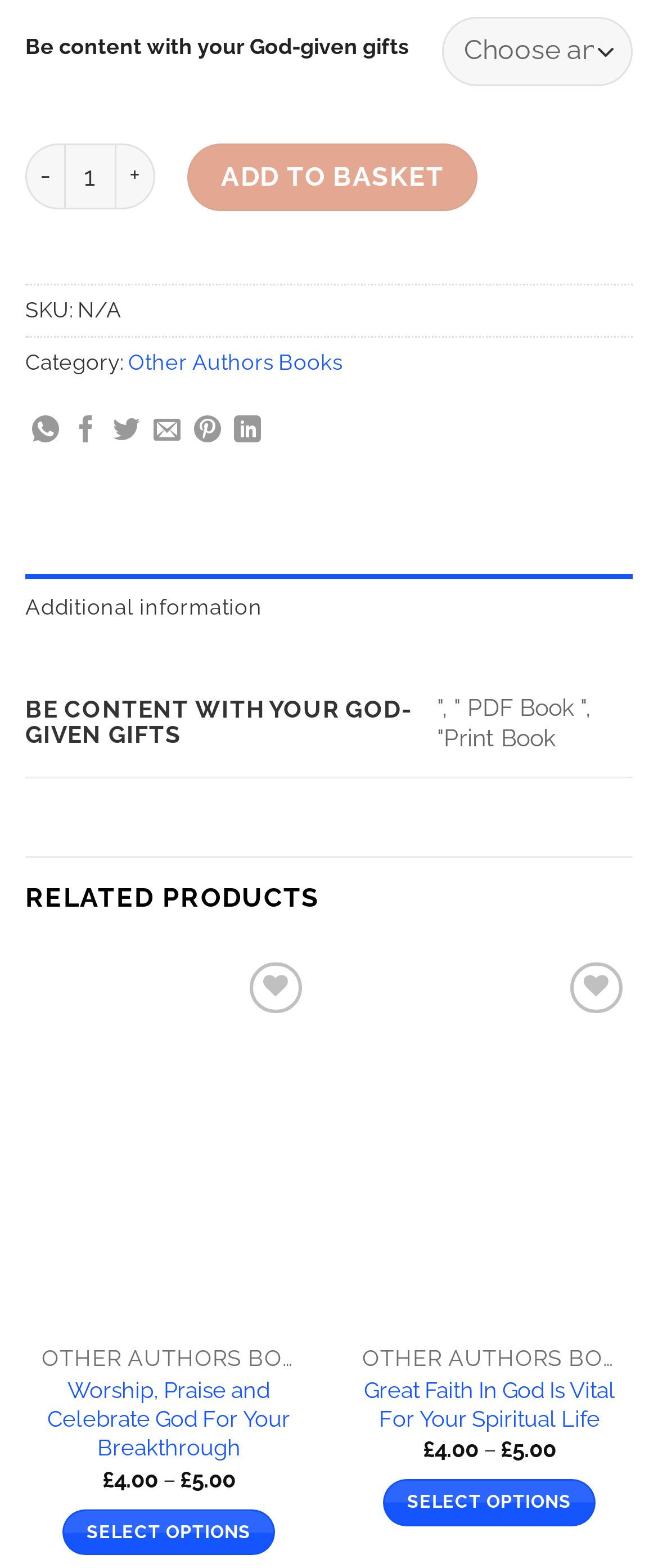Identify the bounding box coordinates of the area you need to click to perform the following instruction: "Enter website".

None